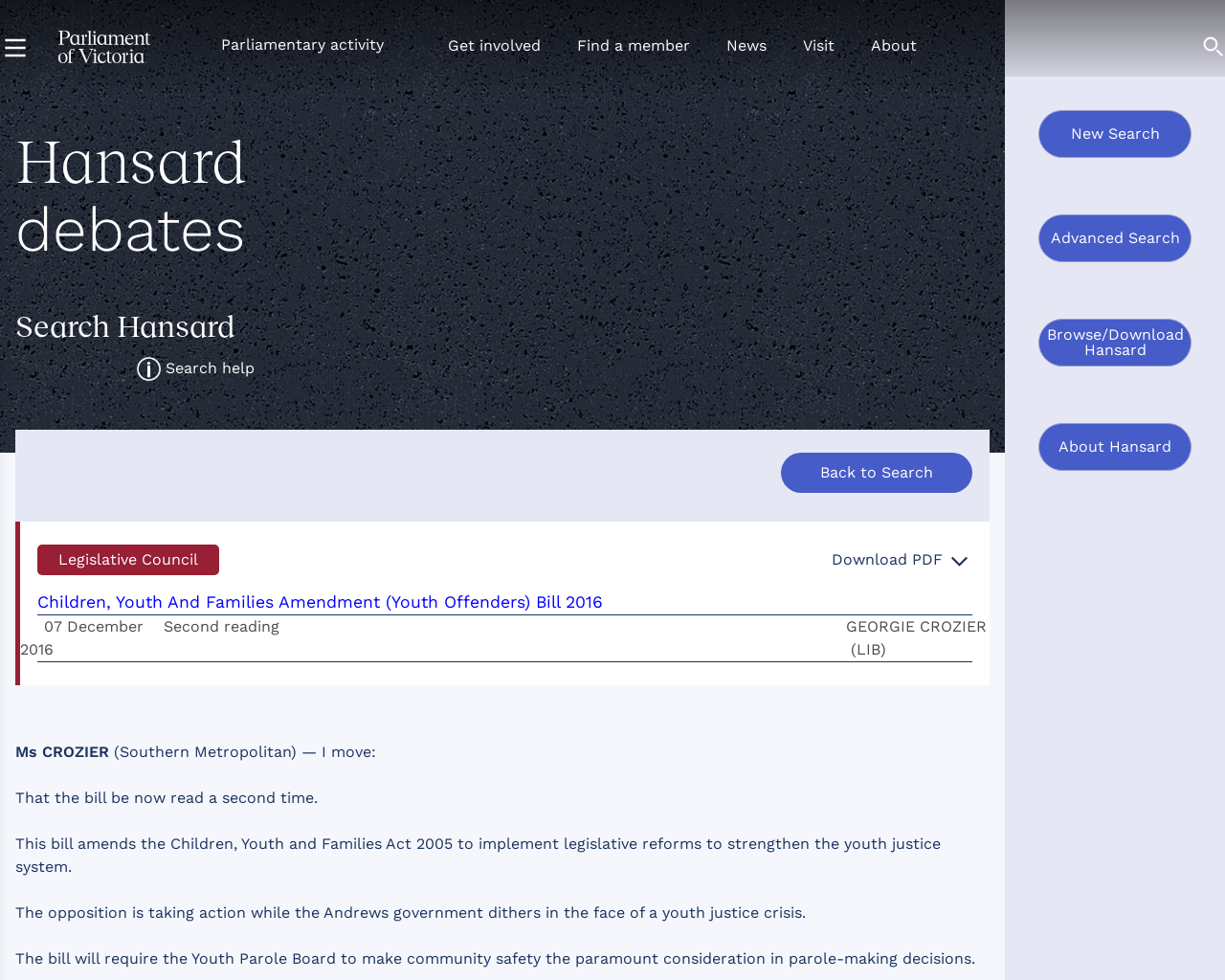Show the bounding box coordinates for the HTML element described as: "Back to Search".

[0.638, 0.462, 0.794, 0.503]